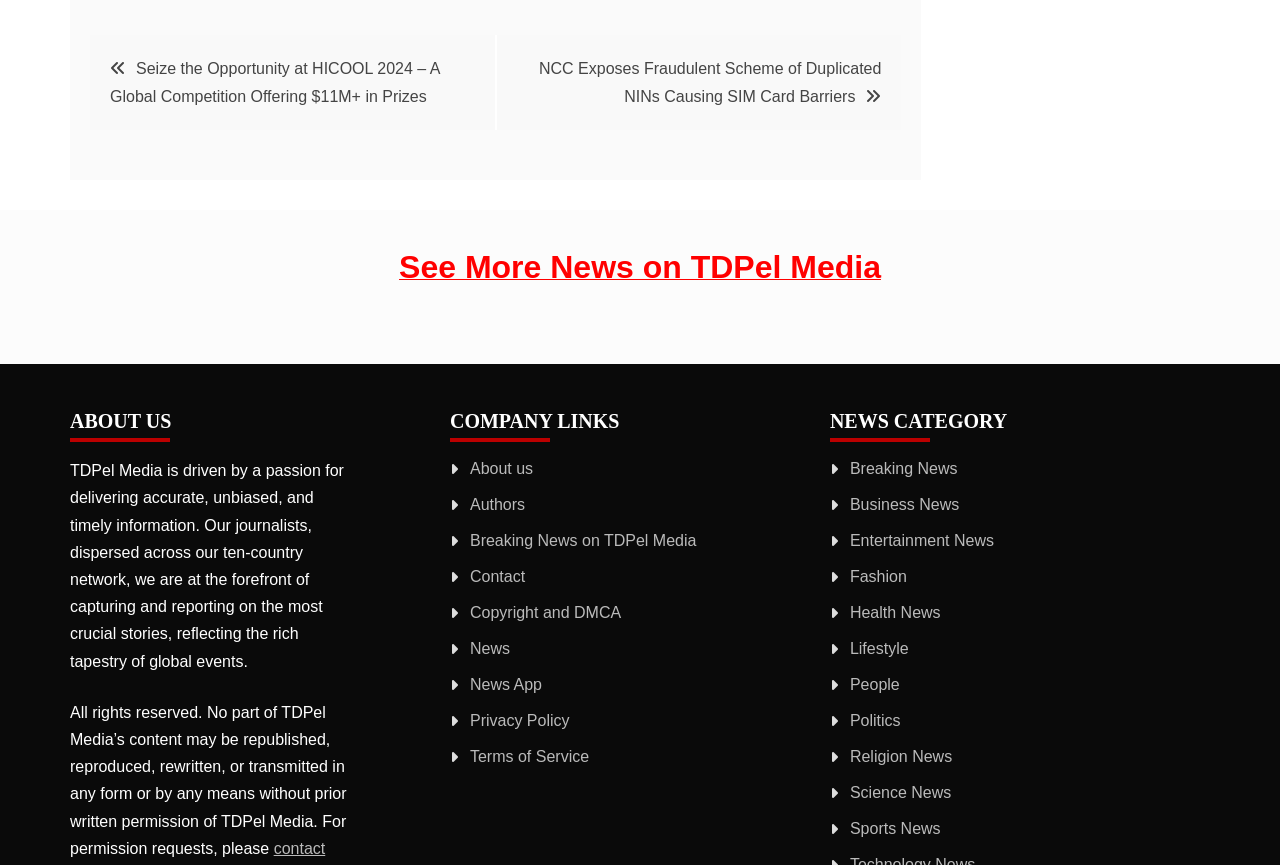How many news categories are available?
With the help of the image, please provide a detailed response to the question.

The number of news categories can be determined by counting the links under the 'NEWS CATEGORY' heading, which are 'Breaking News', 'Business News', 'Entertainment News', 'Fashion', 'Health News', 'Lifestyle', 'People', 'Politics', 'Religion News', 'Science News', 'Sports News'.